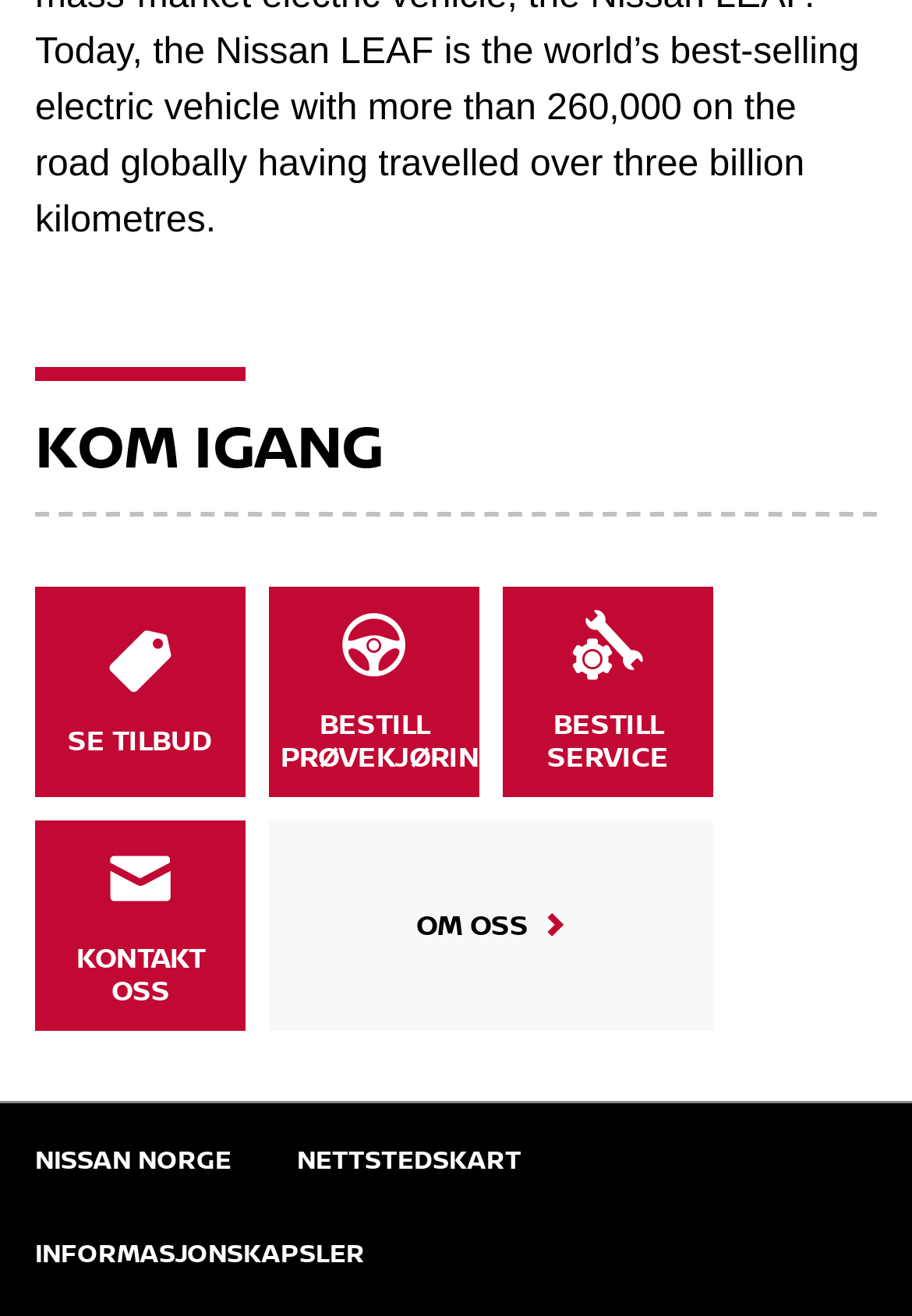How many sections are there in the webpage?
Look at the image and answer the question with a single word or phrase.

2